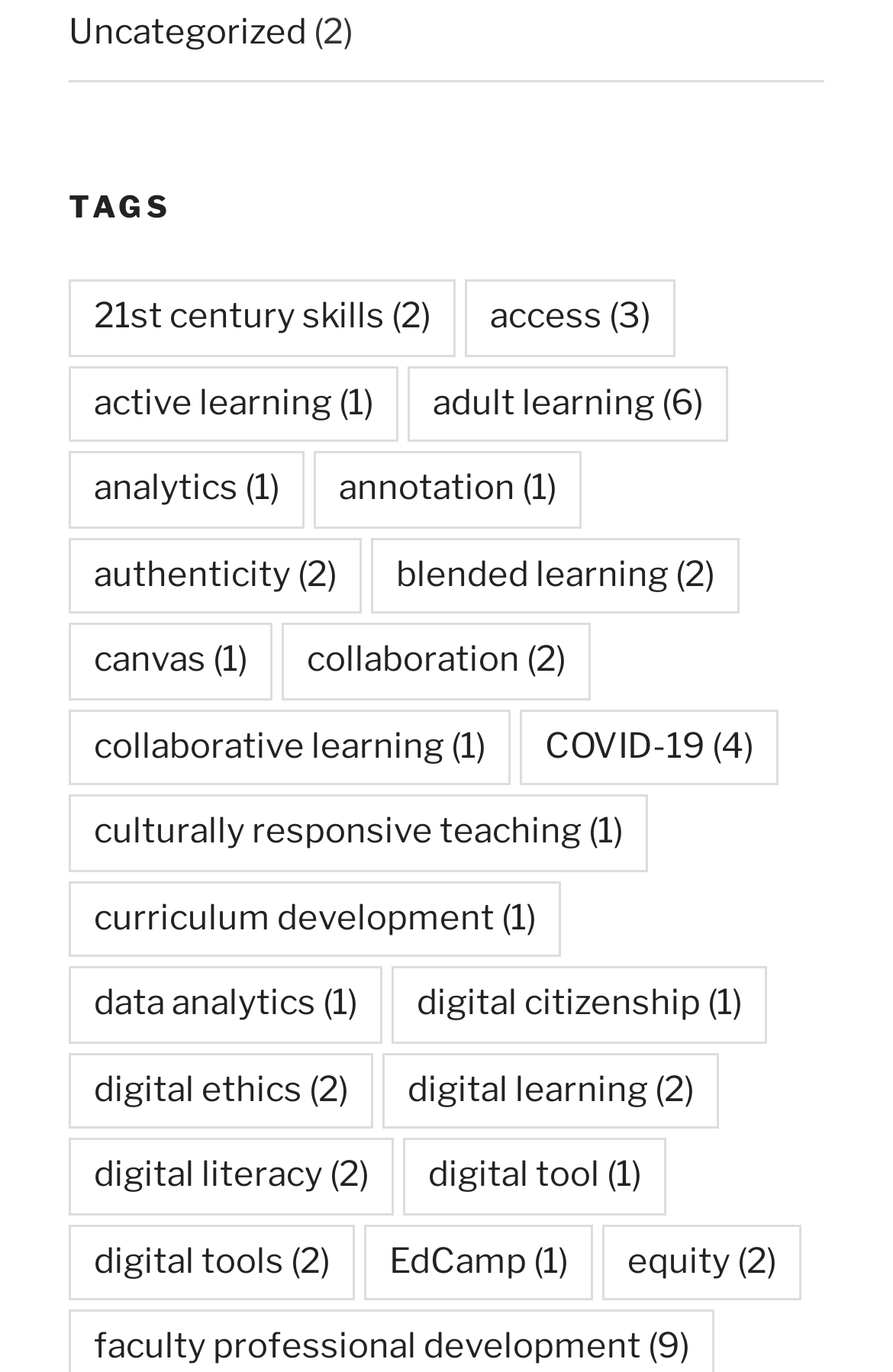Using a single word or phrase, answer the following question: 
What is the category with only 1 item?

annotation